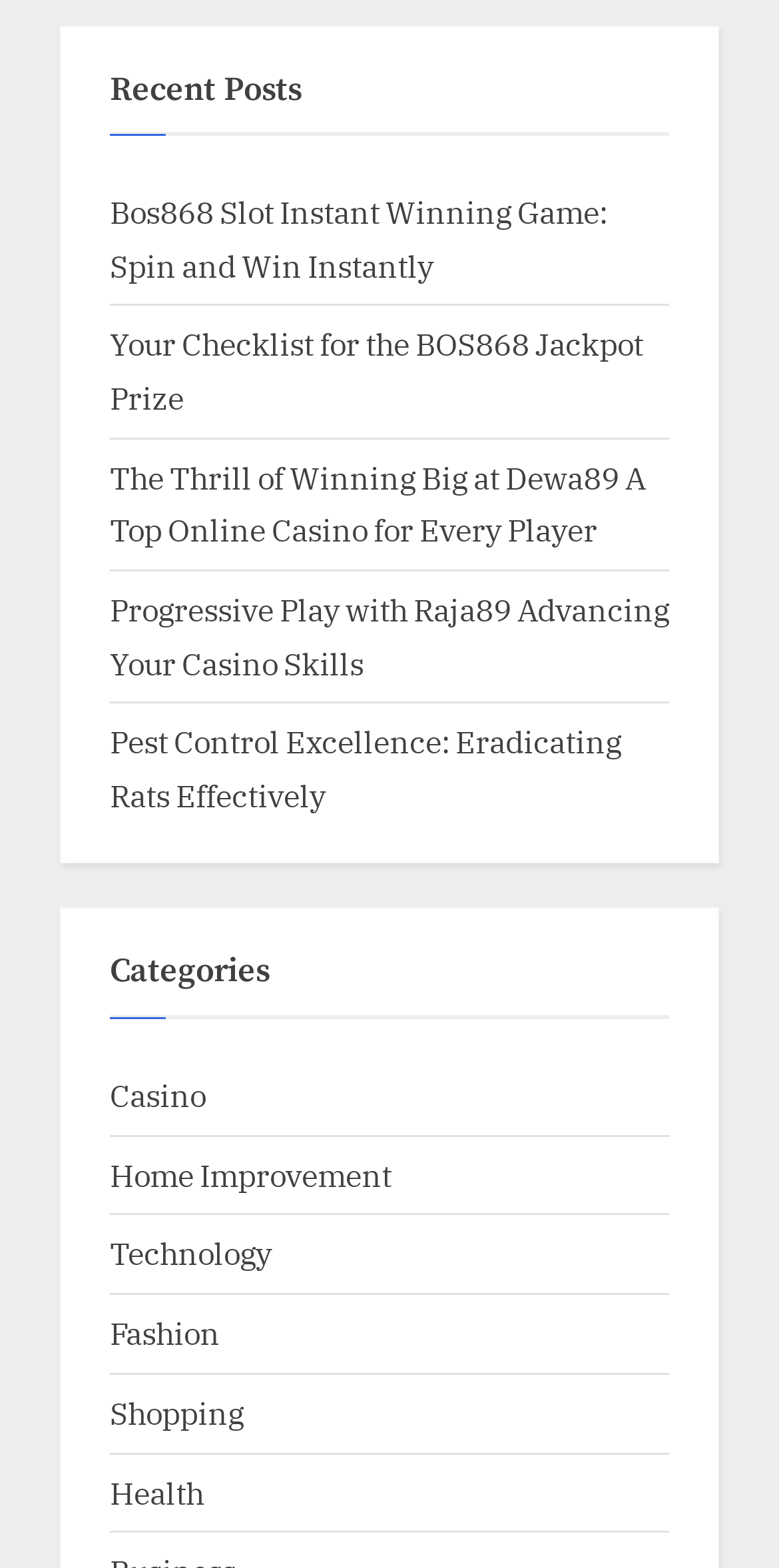What is the category of the link 'Pest Control Excellence: Eradicating Rats Effectively'?
Based on the image, give a concise answer in the form of a single word or short phrase.

Home Improvement